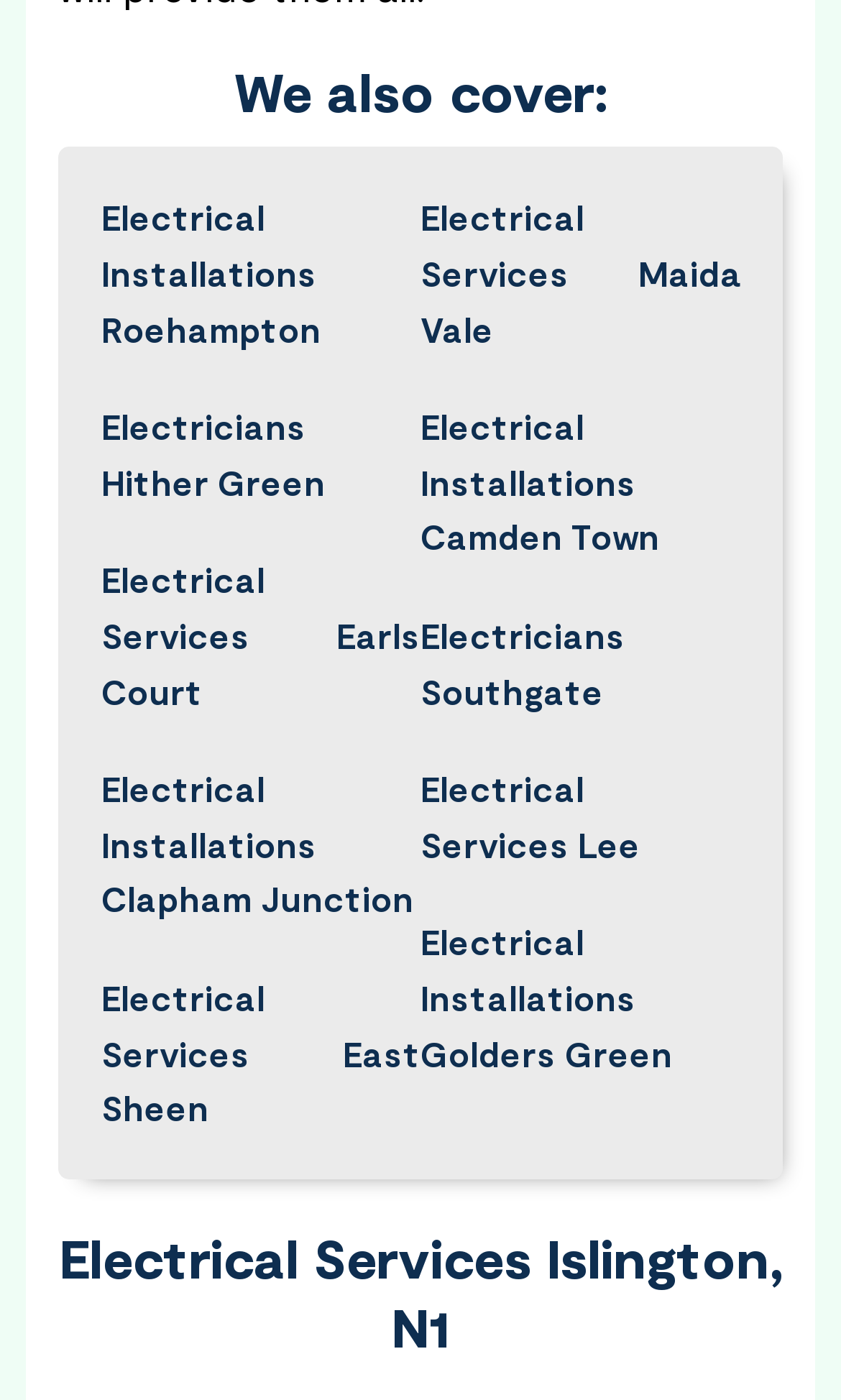Kindly determine the bounding box coordinates for the clickable area to achieve the given instruction: "visit Electrical Services Islington, N1".

[0.069, 0.873, 0.931, 0.972]